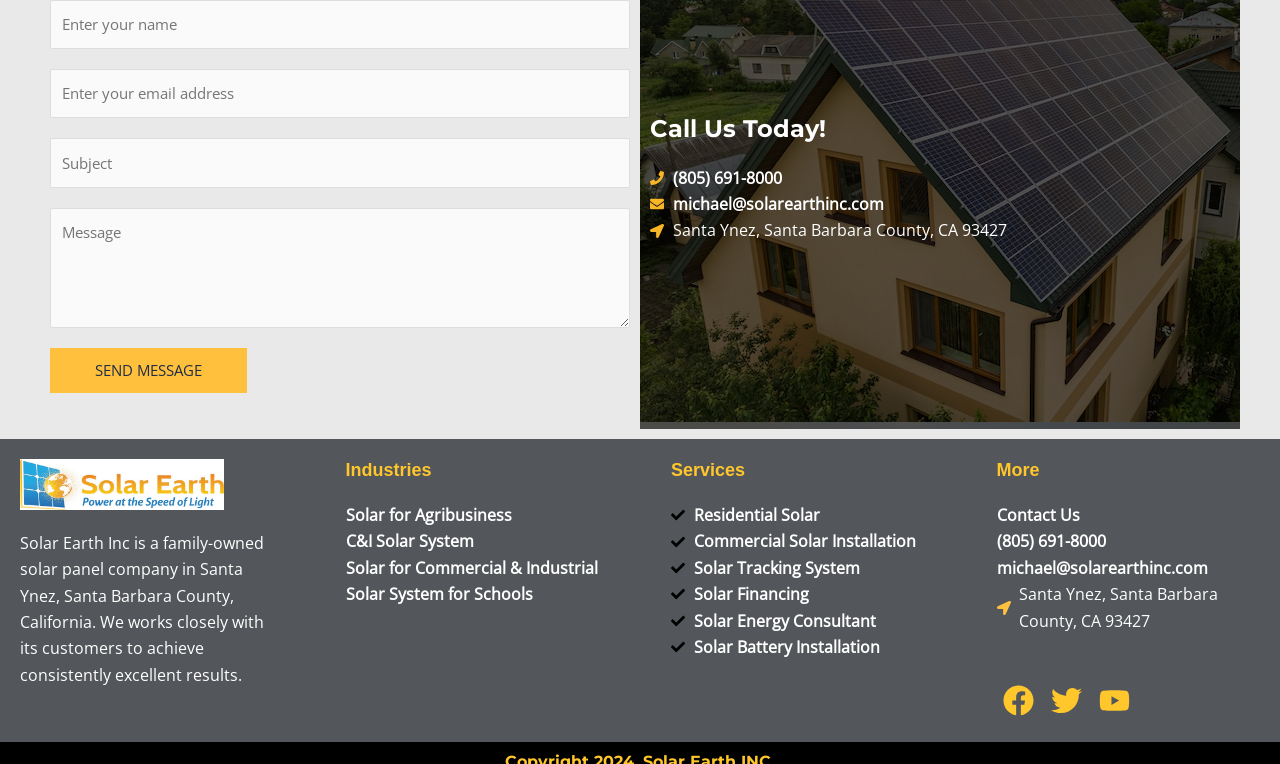Please locate the bounding box coordinates of the element that should be clicked to complete the given instruction: "Enter email address".

[0.039, 0.09, 0.492, 0.155]